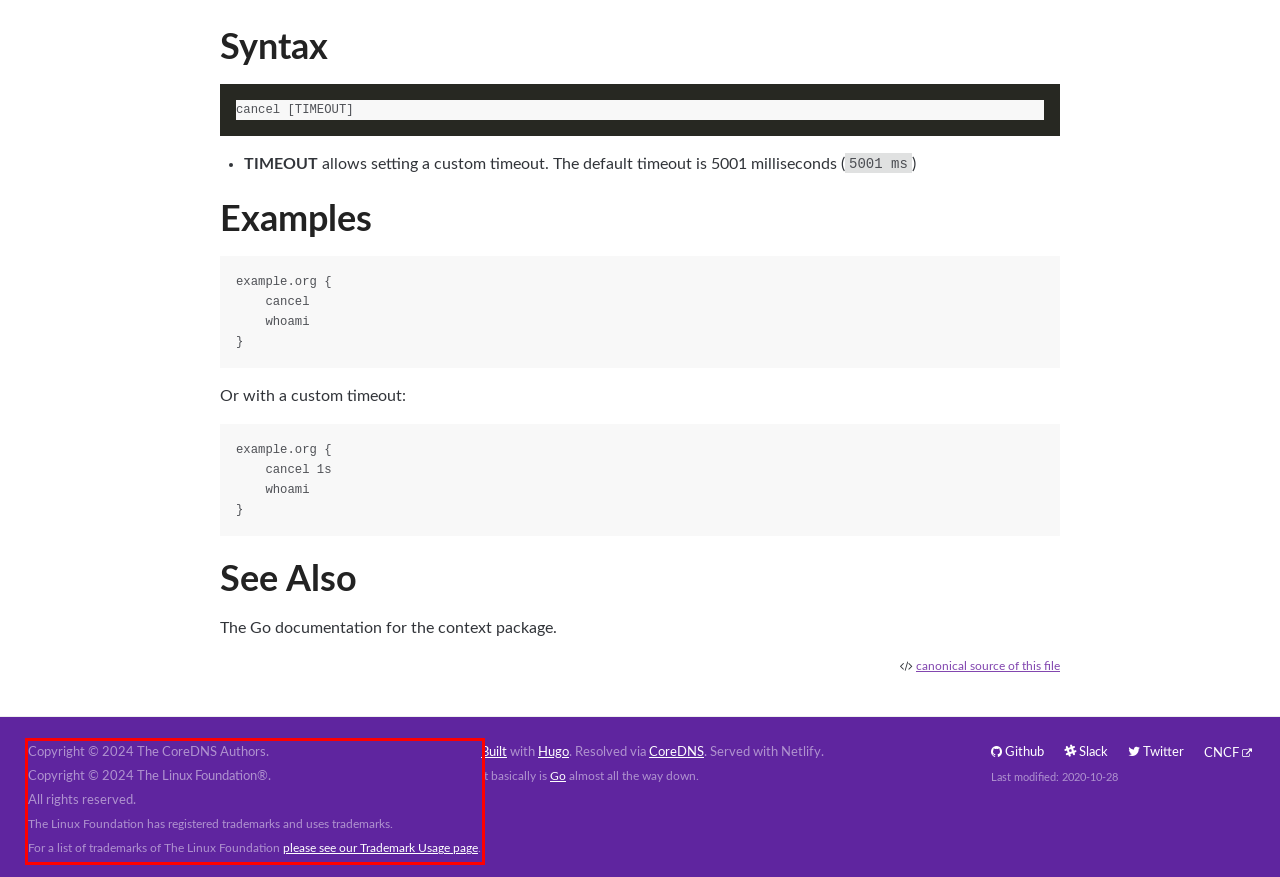Please examine the webpage screenshot containing a red bounding box and use OCR to recognize and output the text inside the red bounding box.

Copyright © 2024 The CoreDNS Authors. Copyright © 2024 The Linux Foundation®. All rights reserved. The Linux Foundation has registered trademarks and uses trademarks. For a list of trademarks of The Linux Foundation please see our Trademark Usage page.